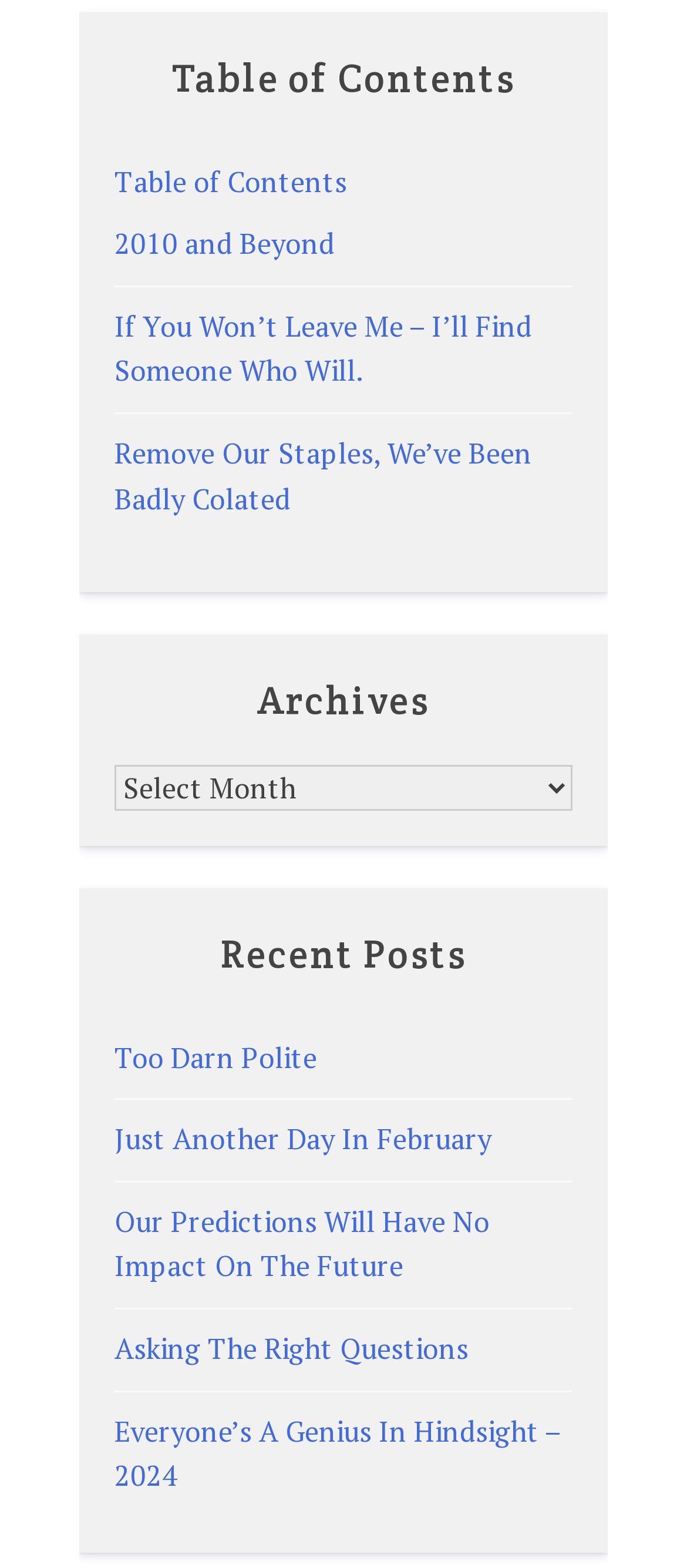Locate the bounding box coordinates of the segment that needs to be clicked to meet this instruction: "select Archives".

[0.167, 0.487, 0.833, 0.517]